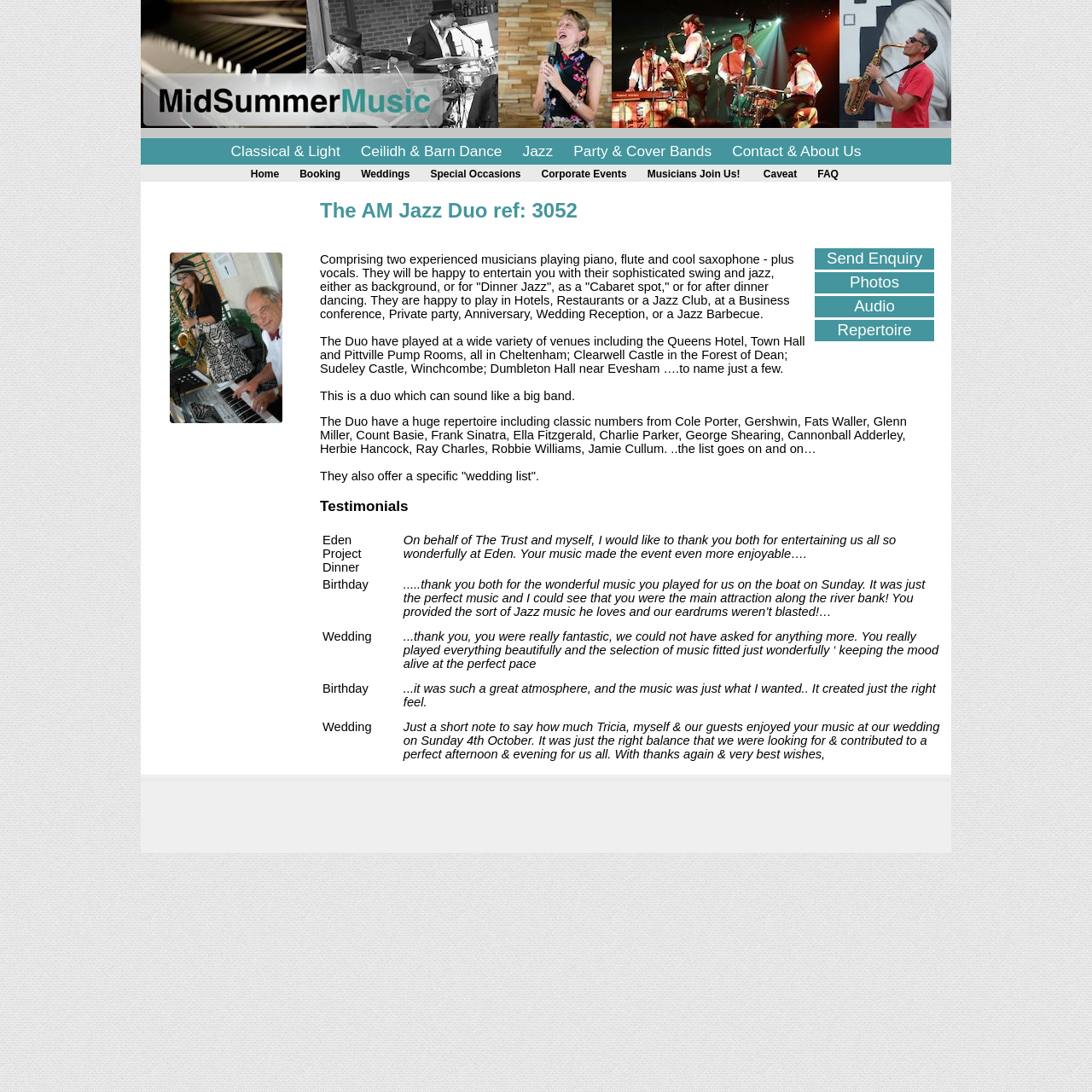Give a short answer to this question using one word or a phrase:
Can the duo sound like a big band?

Yes